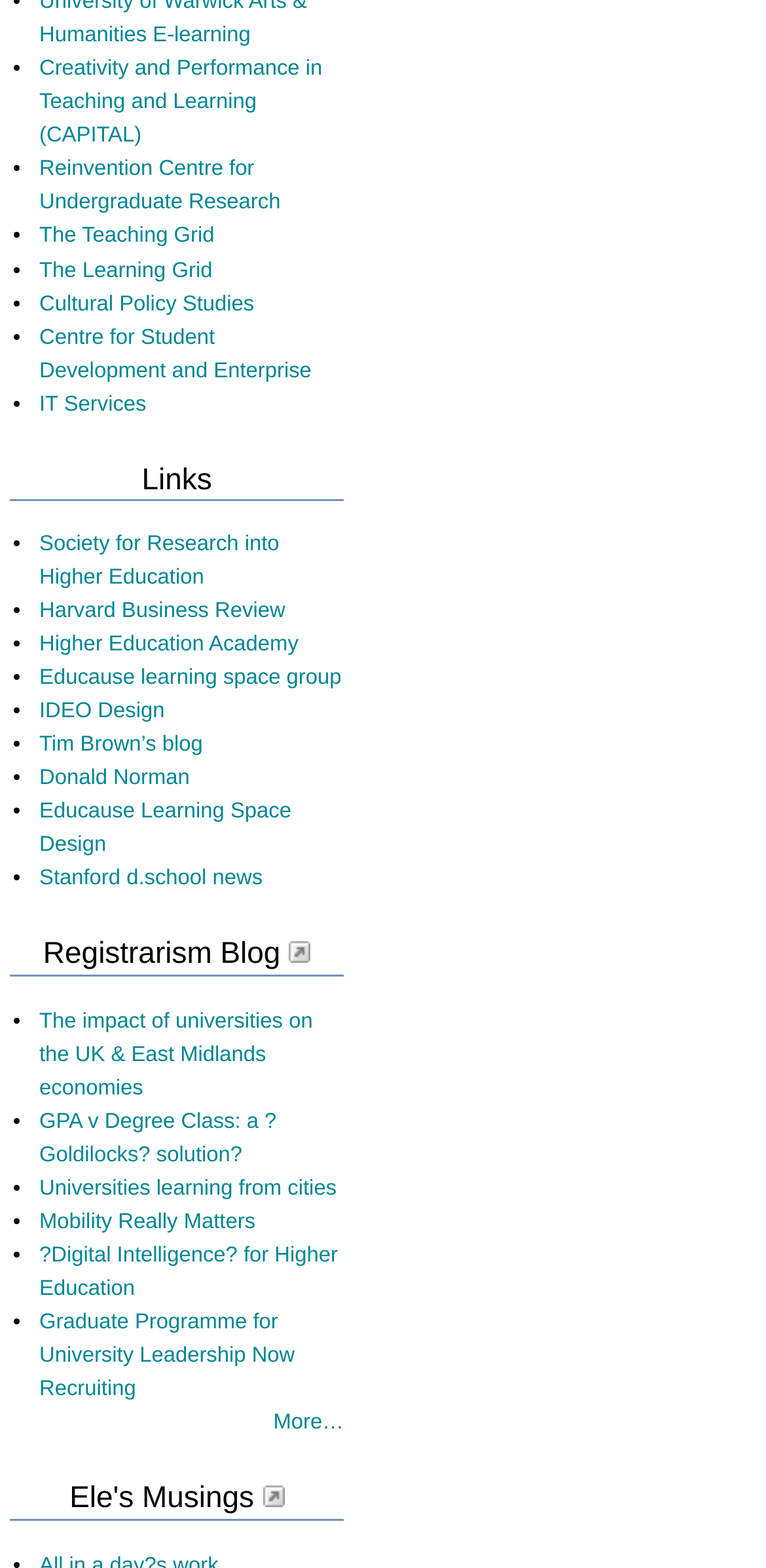What is the text of the second heading?
Refer to the image and provide a concise answer in one word or phrase.

Links